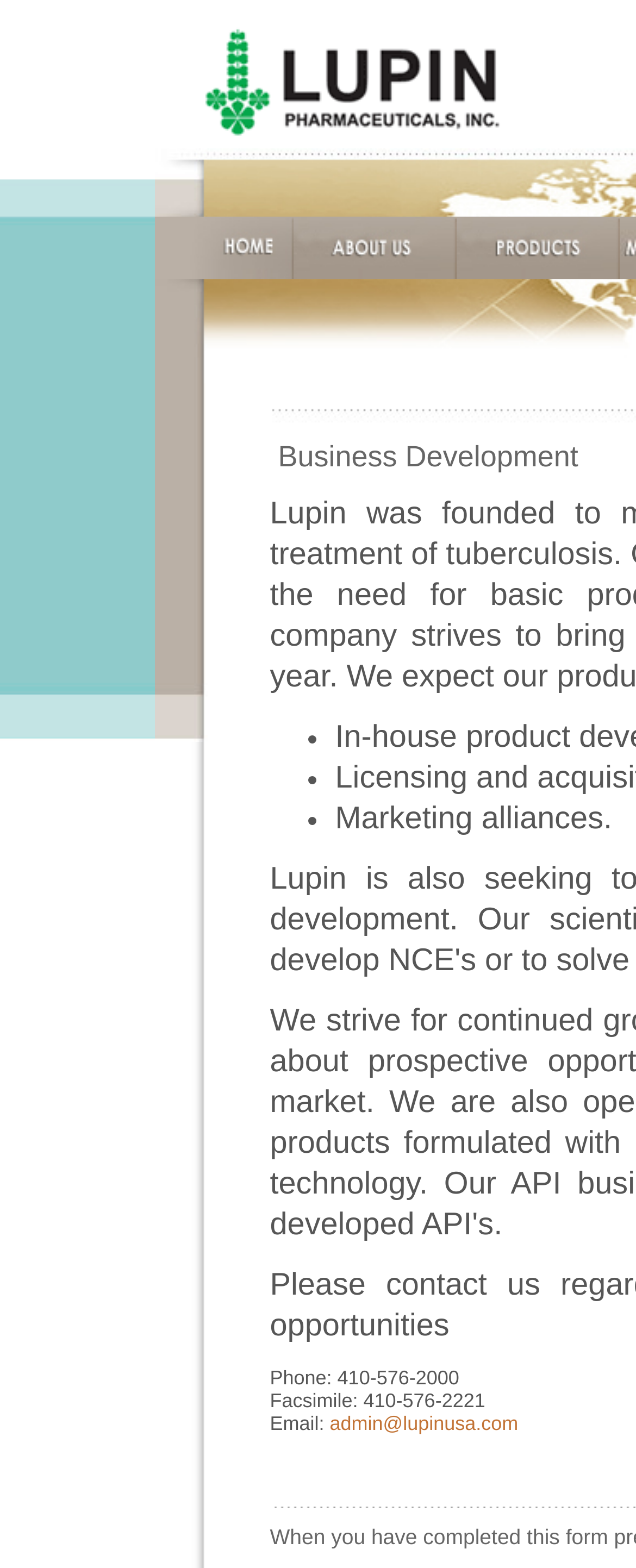Answer with a single word or phrase: 
What is the first link on the top?

First link